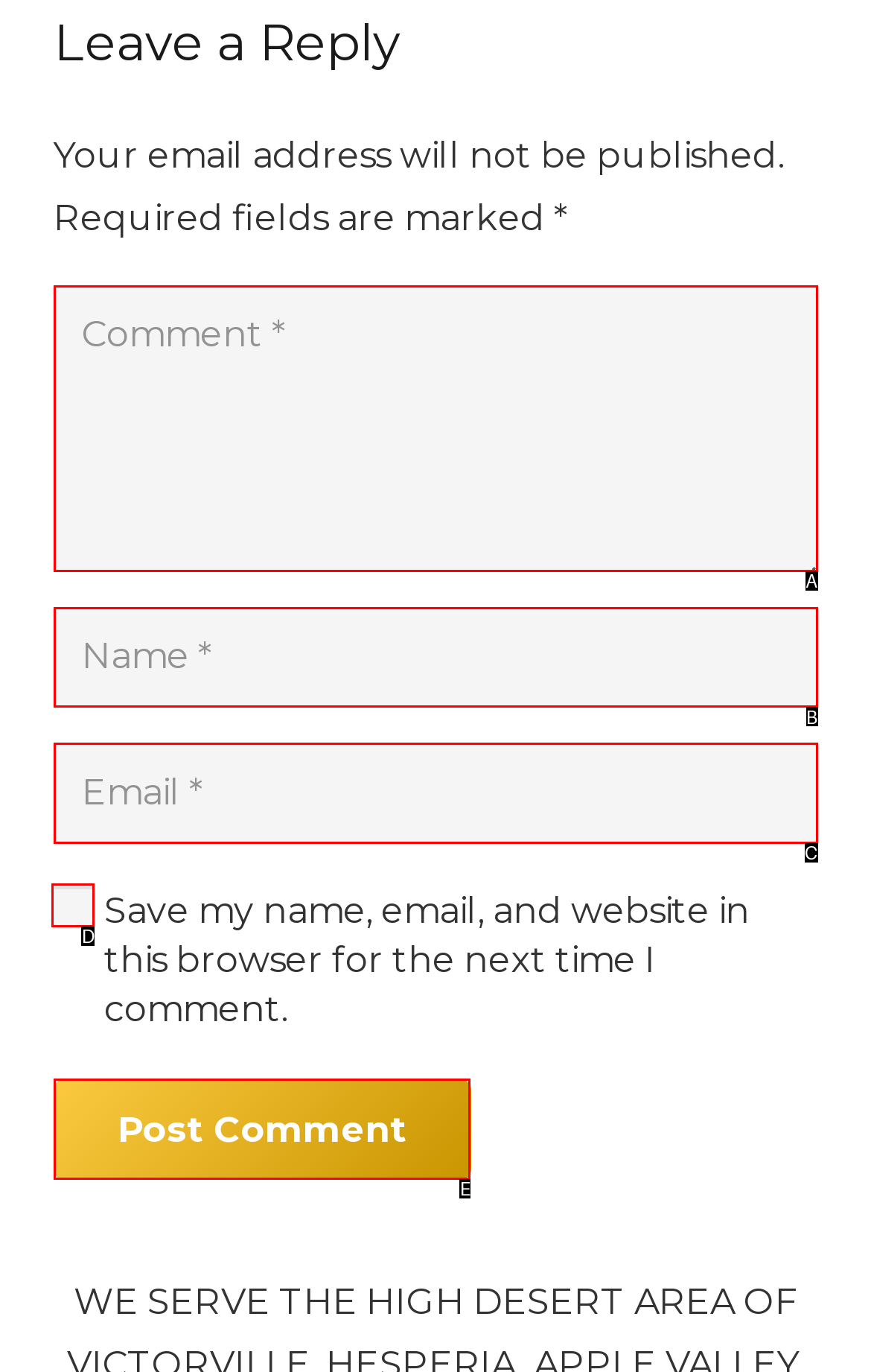Select the letter of the HTML element that best fits the description: Post Comment
Answer with the corresponding letter from the provided choices.

E